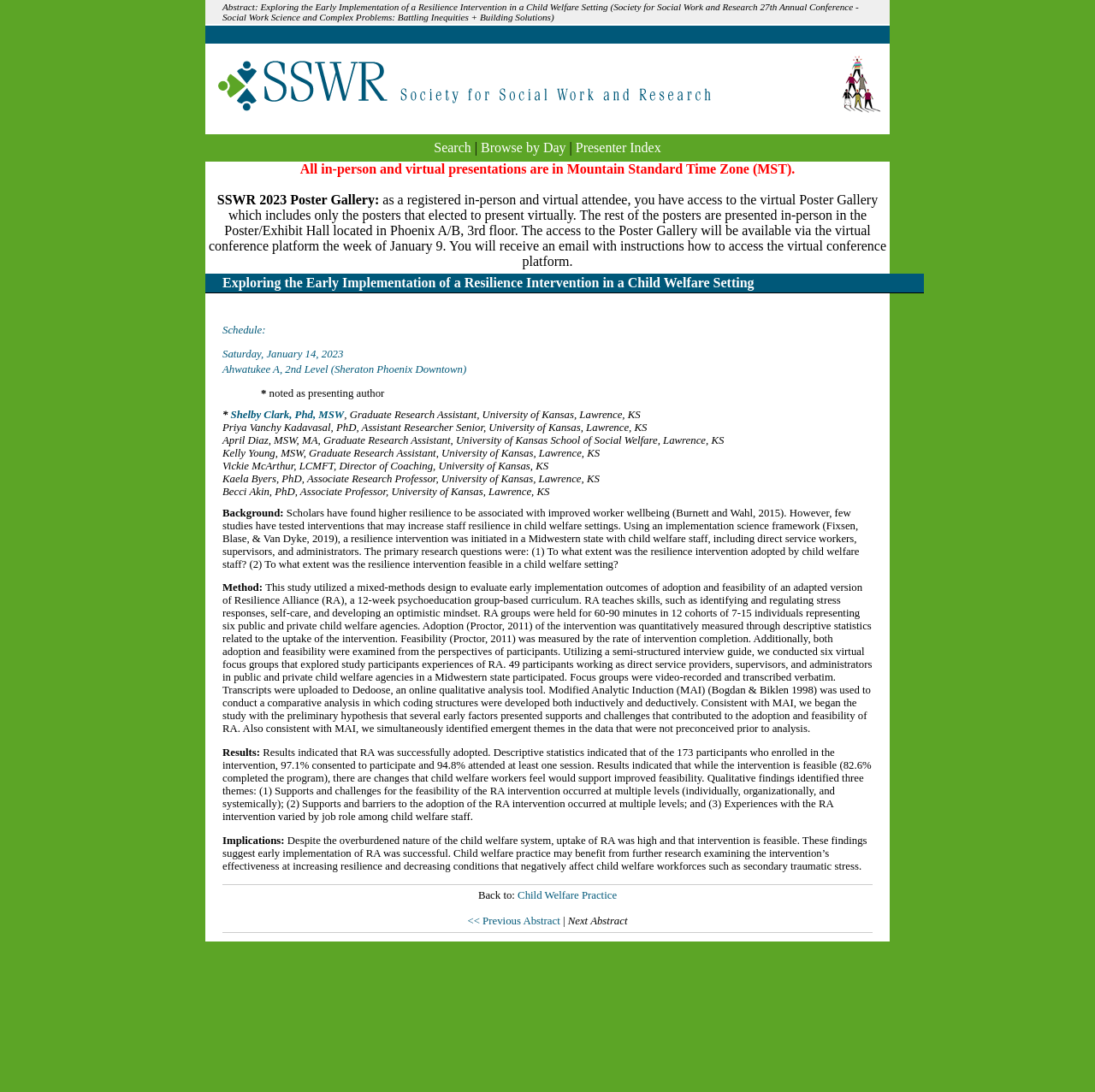What is the location of the presentation?
Look at the image and respond with a one-word or short phrase answer.

Ahwatukee A, 2nd Level (Sheraton Phoenix Downtown)